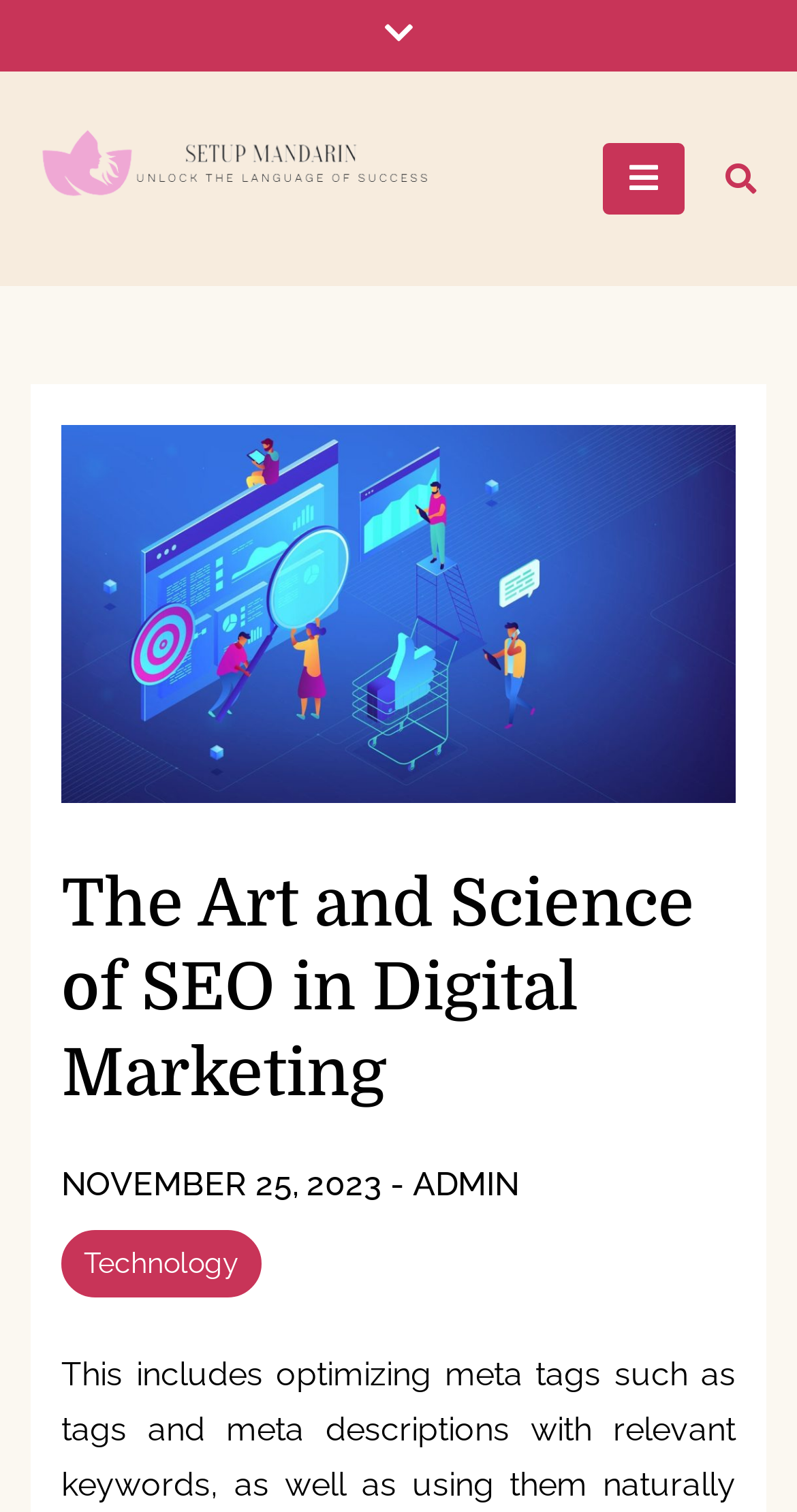How many navigation links are on the top right?
Give a one-word or short phrase answer based on the image.

Three